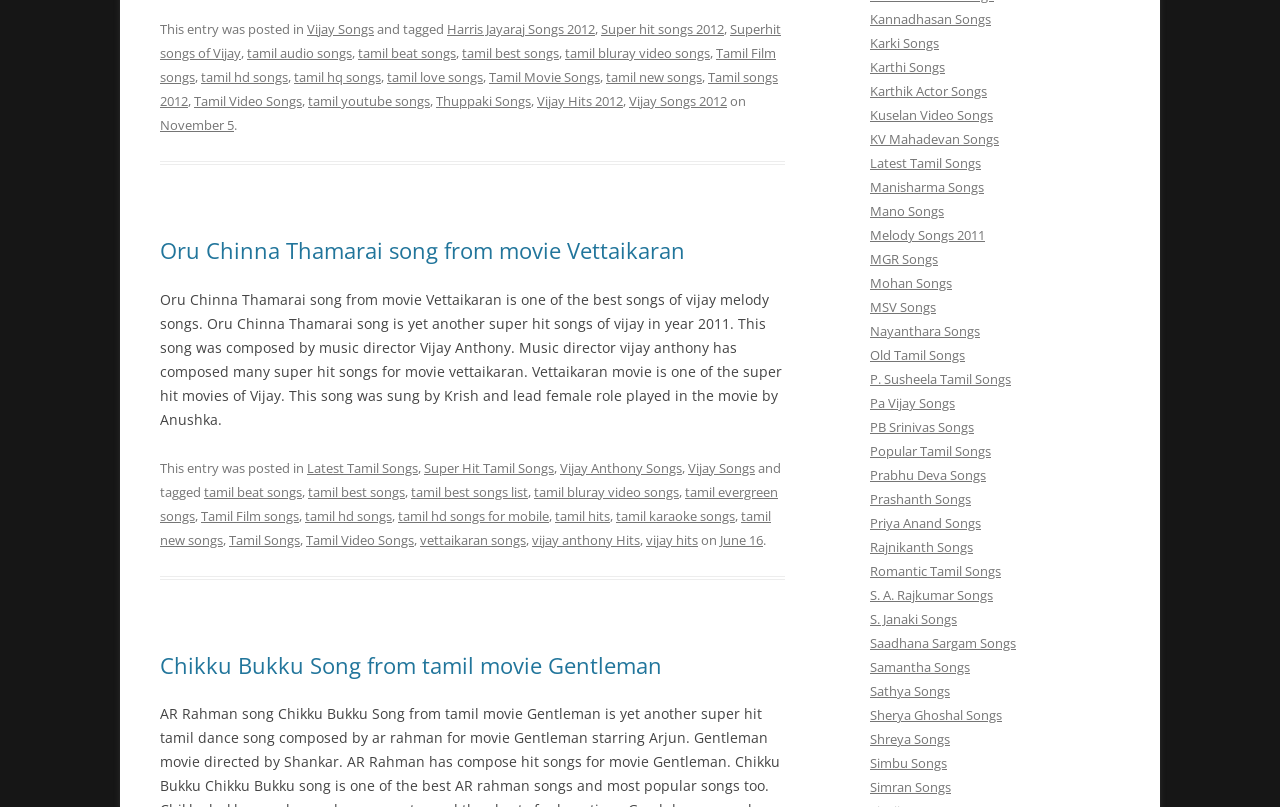What is the category of the song Oru Chinna Thamarai?
Look at the screenshot and respond with a single word or phrase.

Vijay Songs